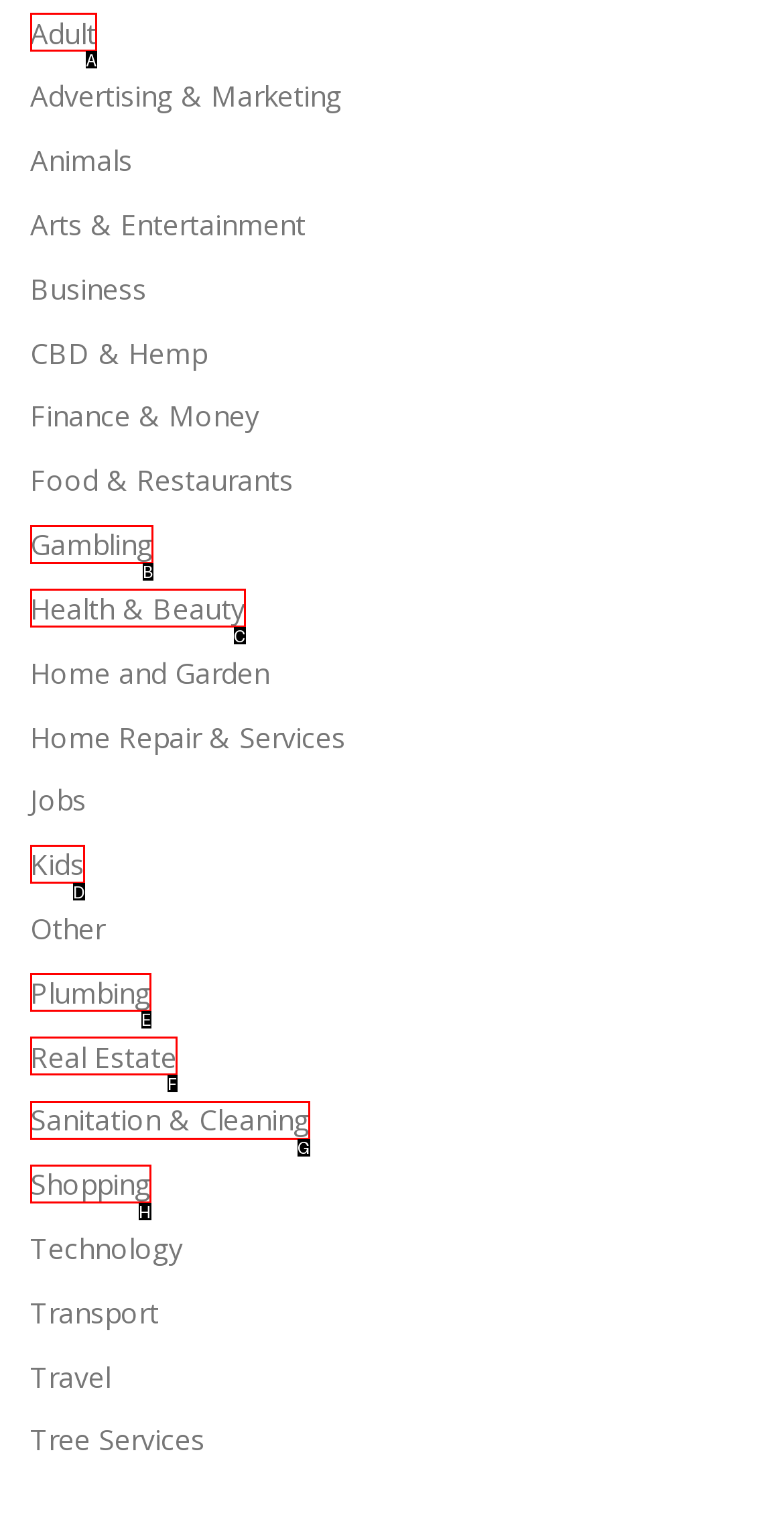Tell me which one HTML element best matches the description: Real Estate
Answer with the option's letter from the given choices directly.

F